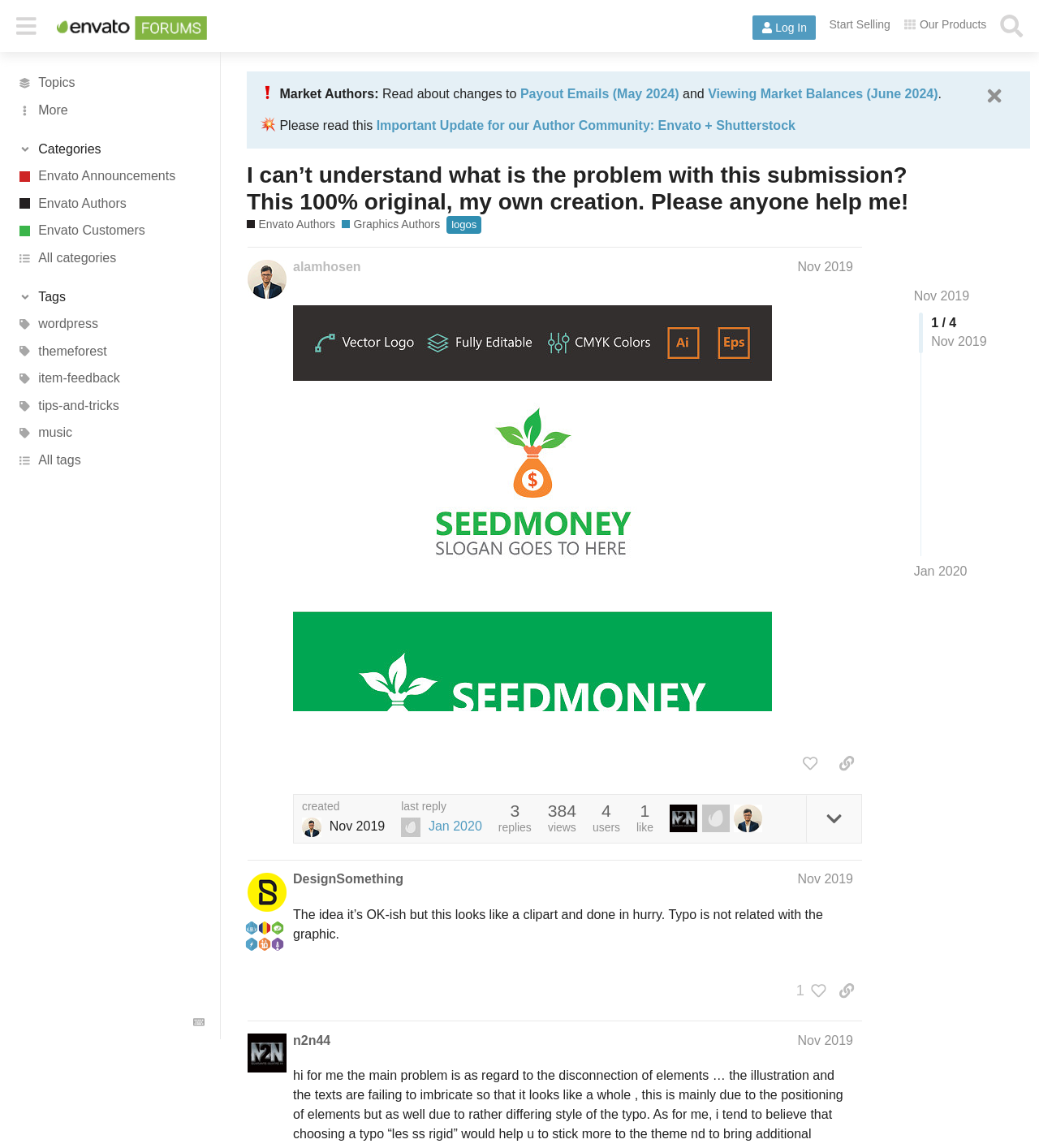Elaborate on the information and visuals displayed on the webpage.

This webpage appears to be a forum discussion page on the Envato website. At the top, there is a header section with a button to expand or collapse the sidebar, a link to the Envato Forums, and a button to log in or sign up. To the right of the header, there are links to start selling and browse digital assets.

Below the header, there is a section with links to various topics, including digital assets, tutorials, and courses. Each link has an accompanying image. On the left side of the page, there is a sidebar with links to categories, tags, and other topics. Each link in the sidebar has an accompanying image.

The main content of the page is a discussion thread with a heading that reads "I can’t understand what is the problem with this submission? This 100% original, my own creation. Please anyone help me!" The thread has several posts, including the original post and responses from other users. Each post has a heading with the user's name and the date of the post. The original post has a large image preview, and there are buttons to like the post, copy a link to the post, and reply to the post.

At the bottom of the page, there are links to navigate to other pages of the discussion thread.